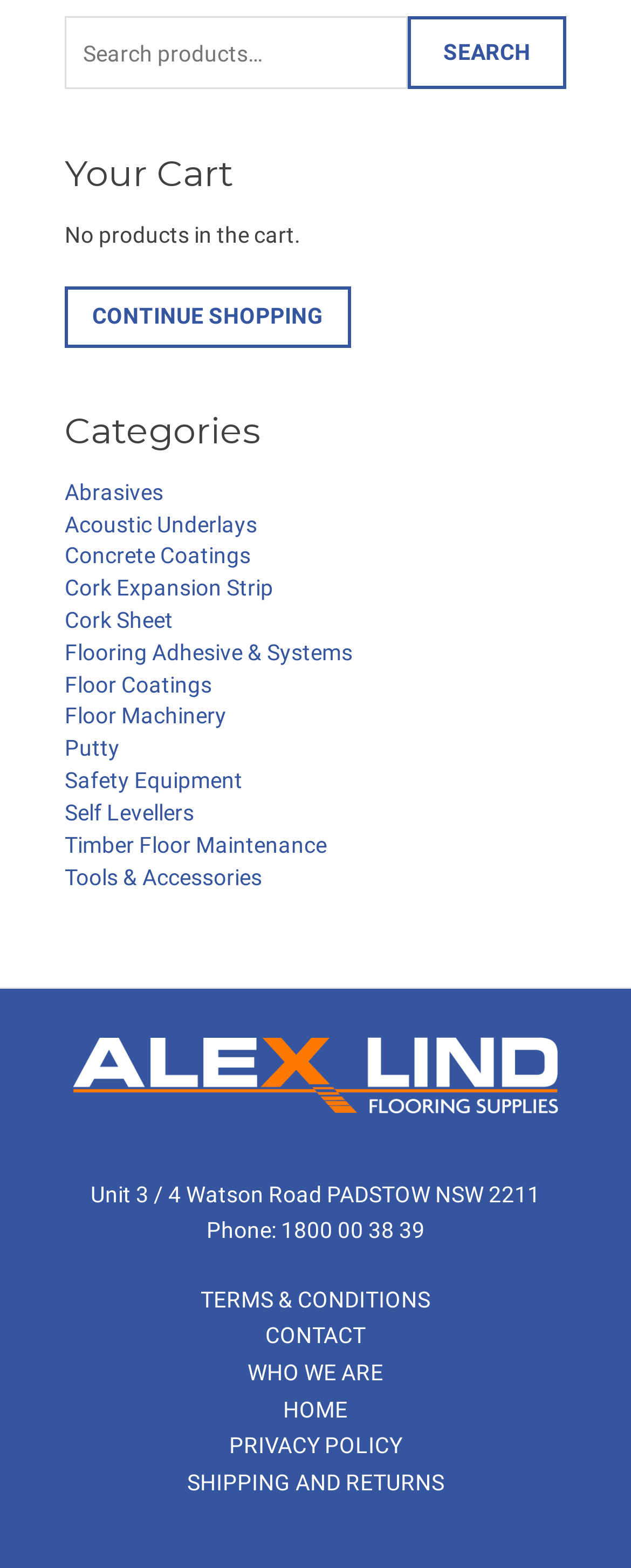Provide the bounding box coordinates for the area that should be clicked to complete the instruction: "Browse Abrasives category".

[0.103, 0.305, 0.259, 0.322]